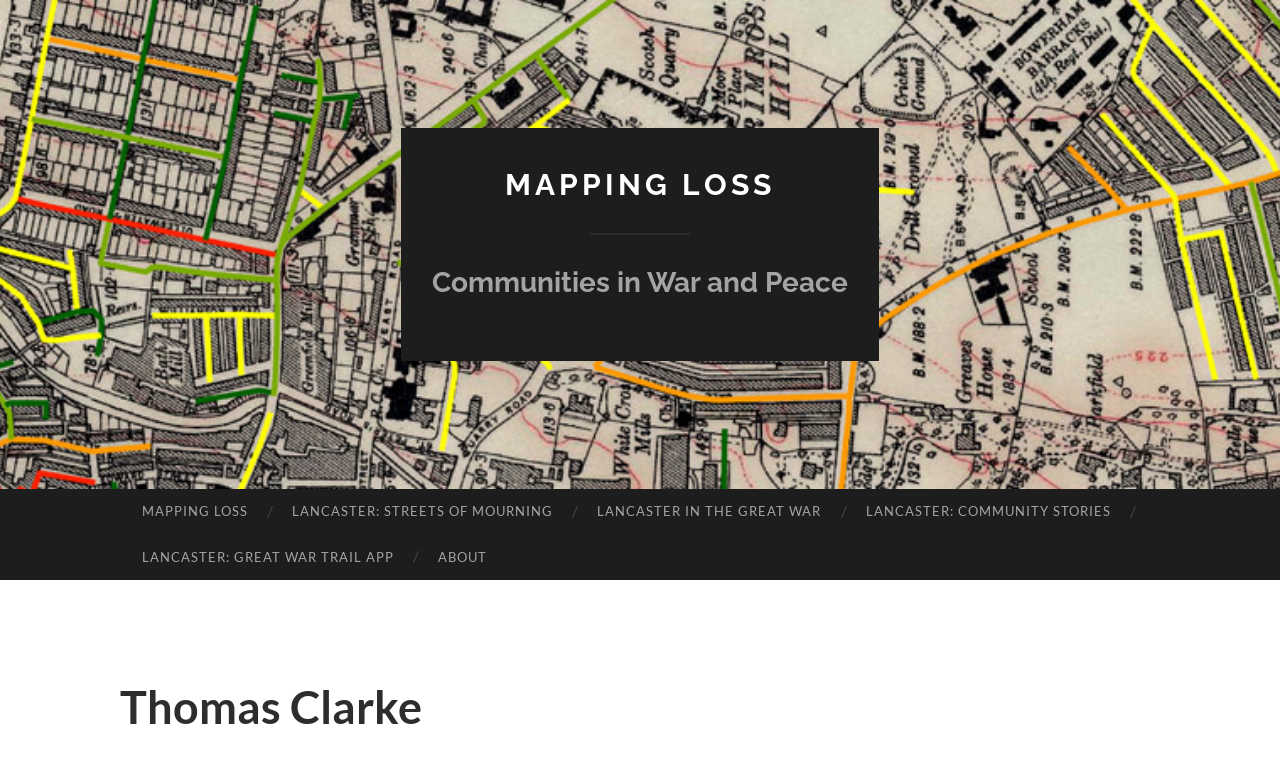Please answer the following question as detailed as possible based on the image: 
What is the name of the community mentioned in the webpage?

The answer can be found by looking at the link elements with texts 'LANCASTER: STREETS OF MOURNING', 'LANCASTER IN THE GREAT WAR', and 'LANCASTER: COMMUNITY STORIES', which all mention the community name 'Lancaster'.